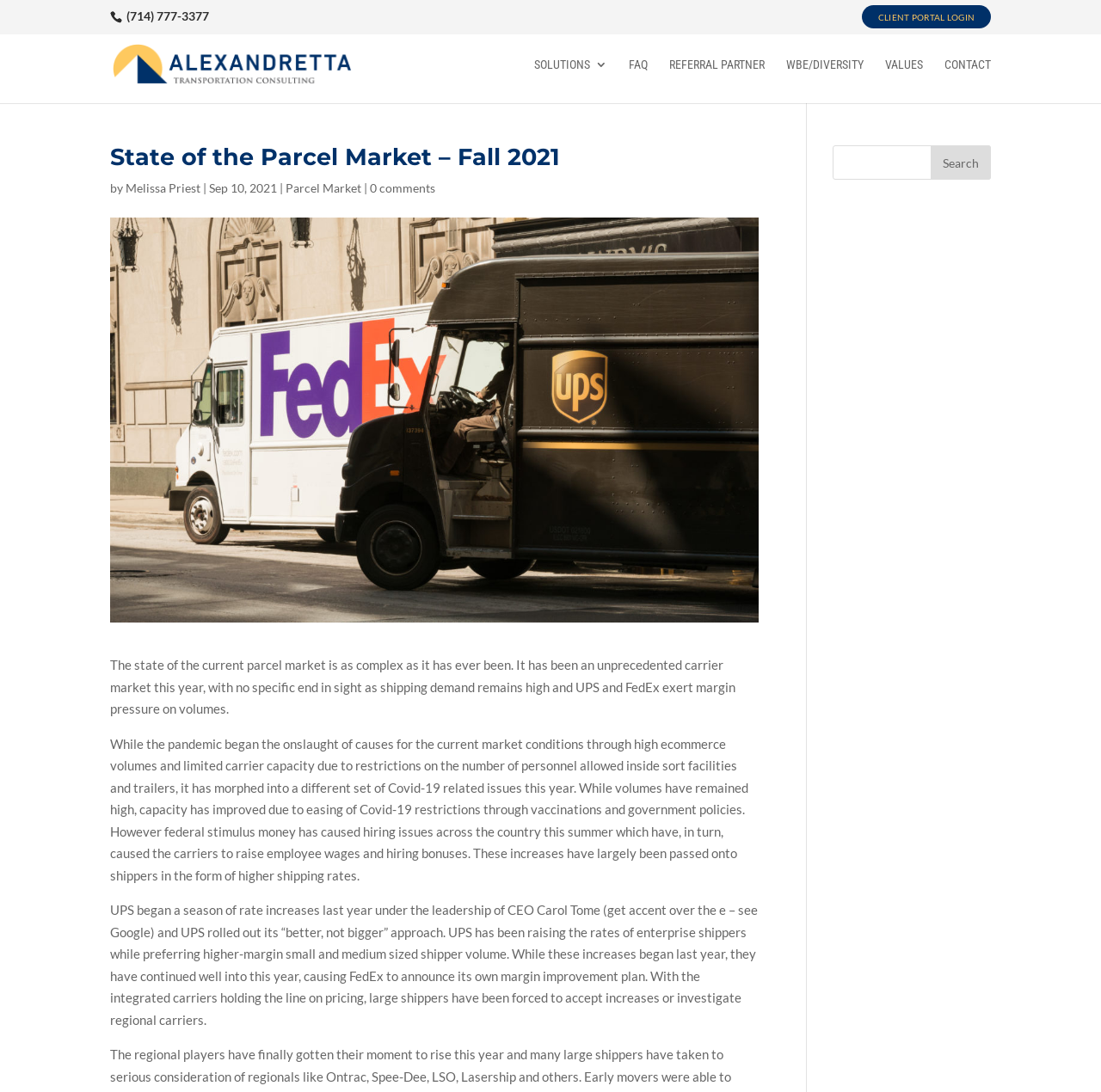Please identify the coordinates of the bounding box for the clickable region that will accomplish this instruction: "Click the 'CLIENT PORTAL LOGIN' link".

[0.783, 0.004, 0.9, 0.026]